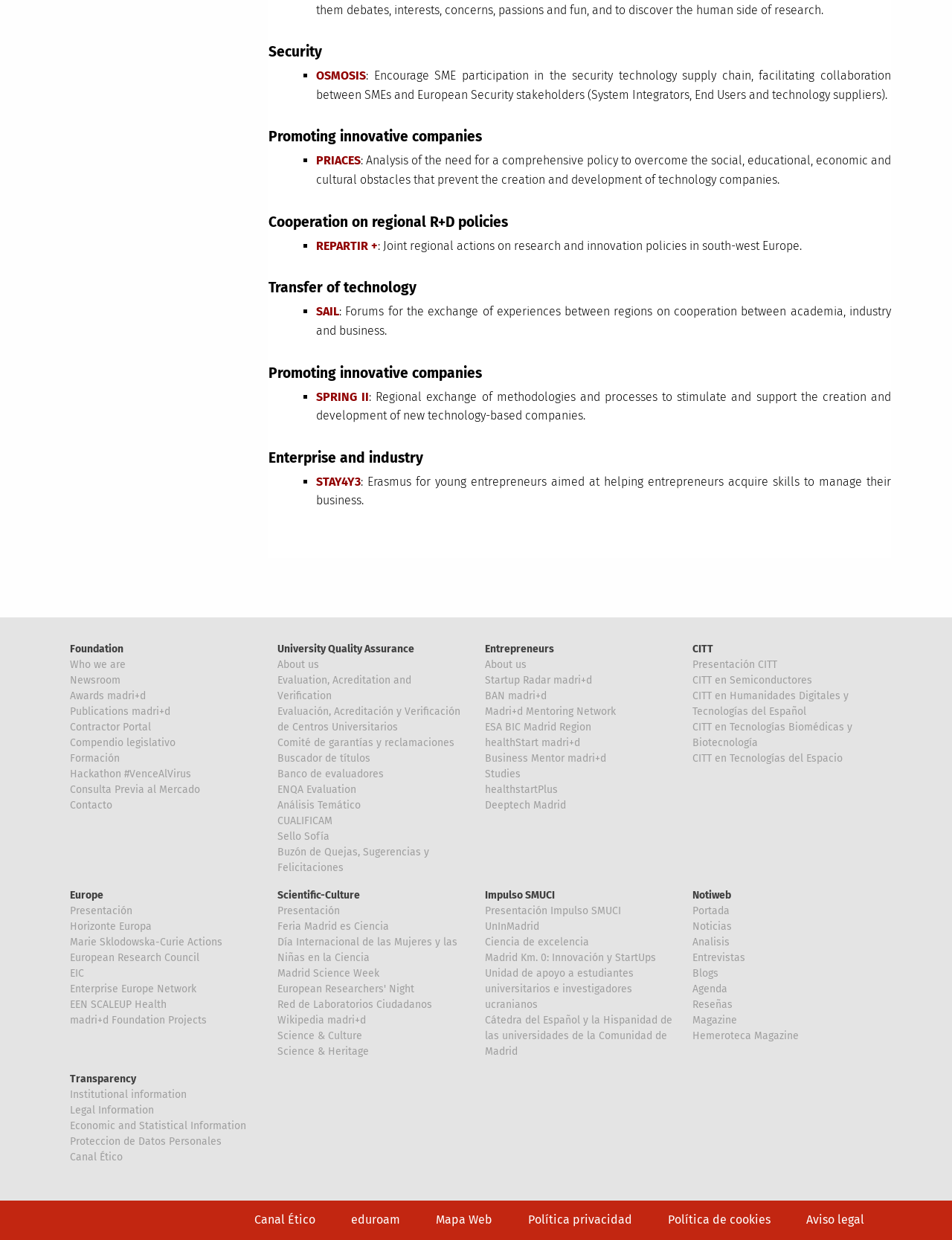What is the CITT link related to? Please answer the question using a single word or phrase based on the image.

Technological innovation